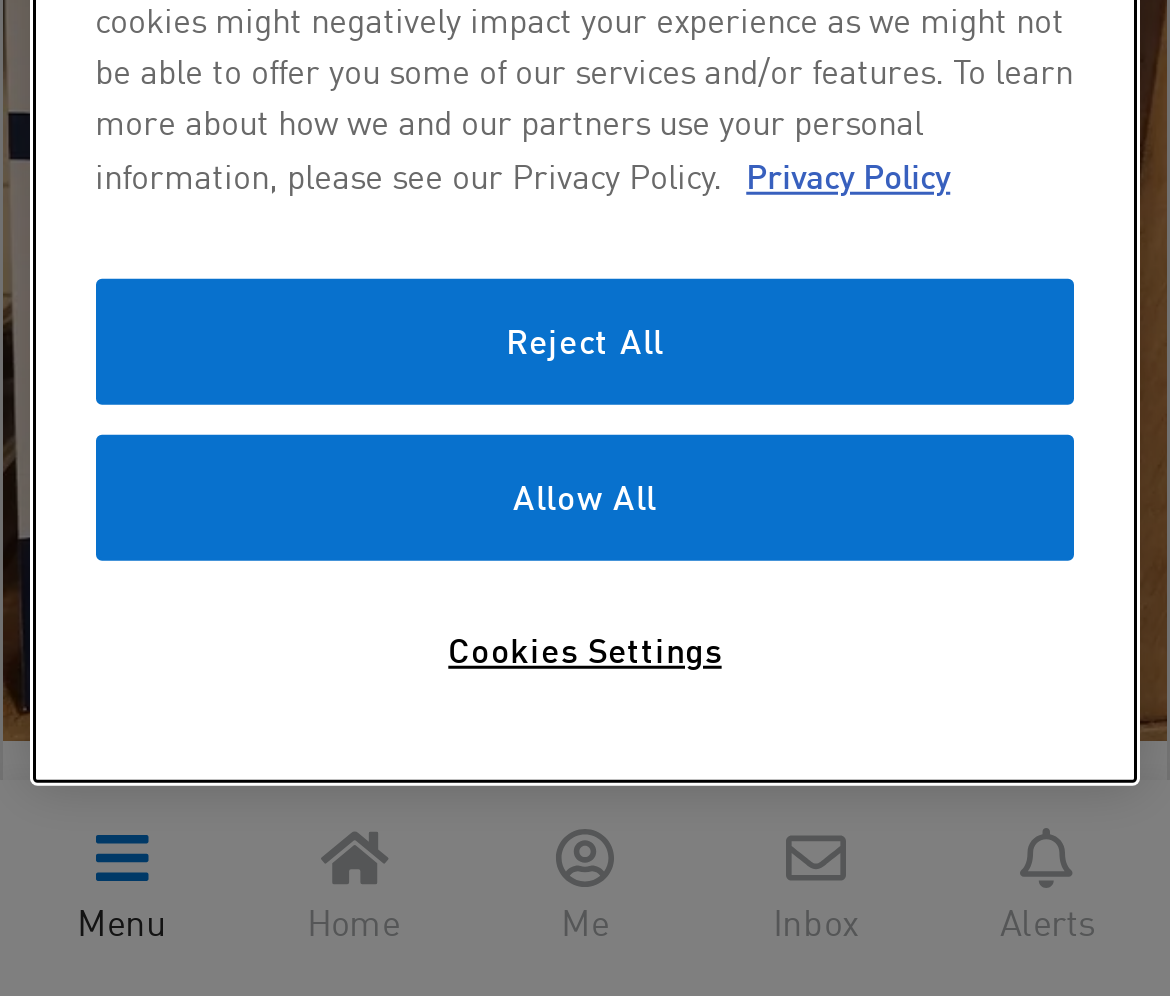Extract the bounding box coordinates for the UI element described by the text: "Reject All". The coordinates should be in the form of [left, top, right, bottom] with values between 0 and 1.

[0.081, 0.281, 0.919, 0.407]